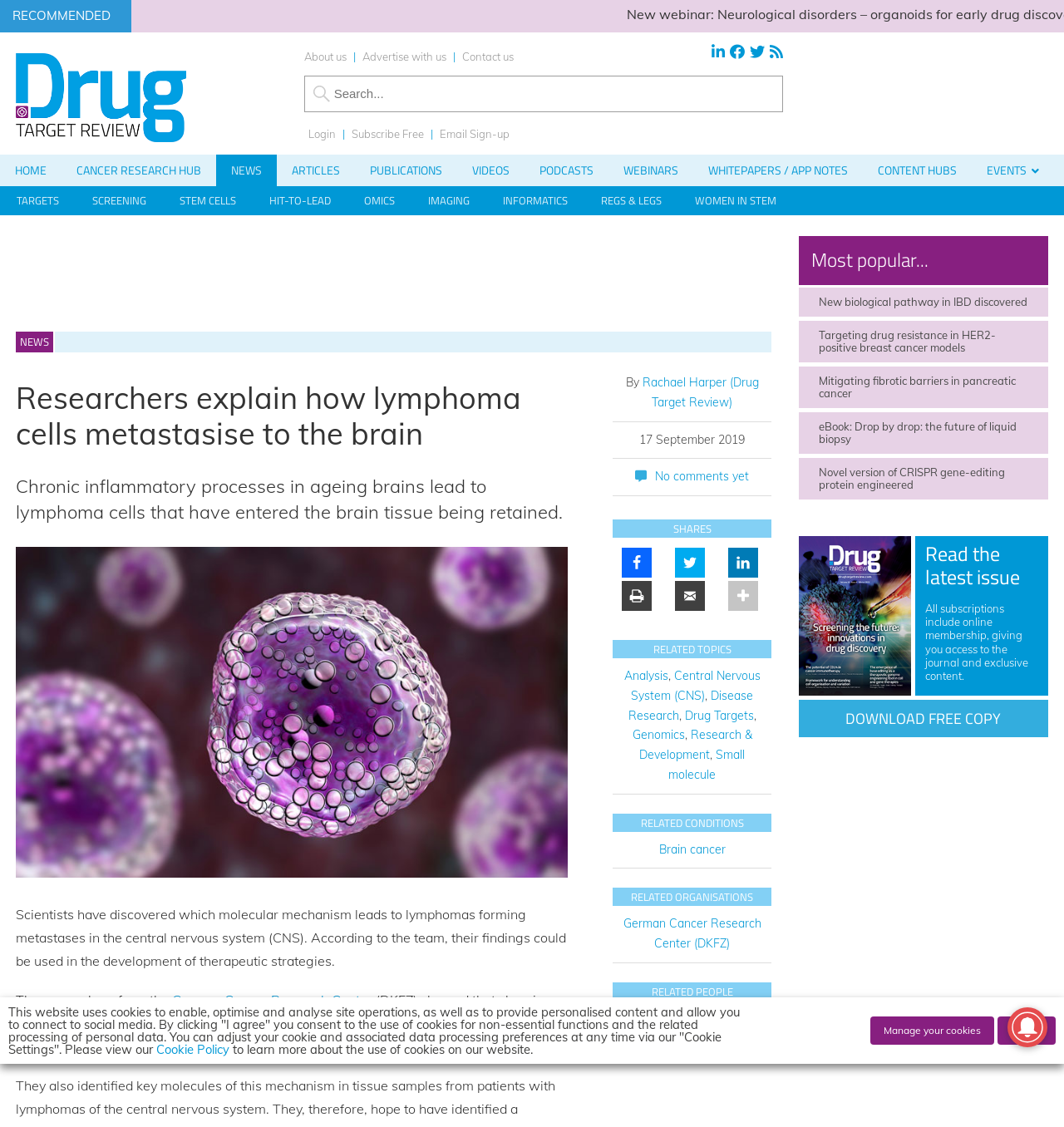Please find and give the text of the main heading on the webpage.

Researchers explain how lymphoma cells metastasise to the brain